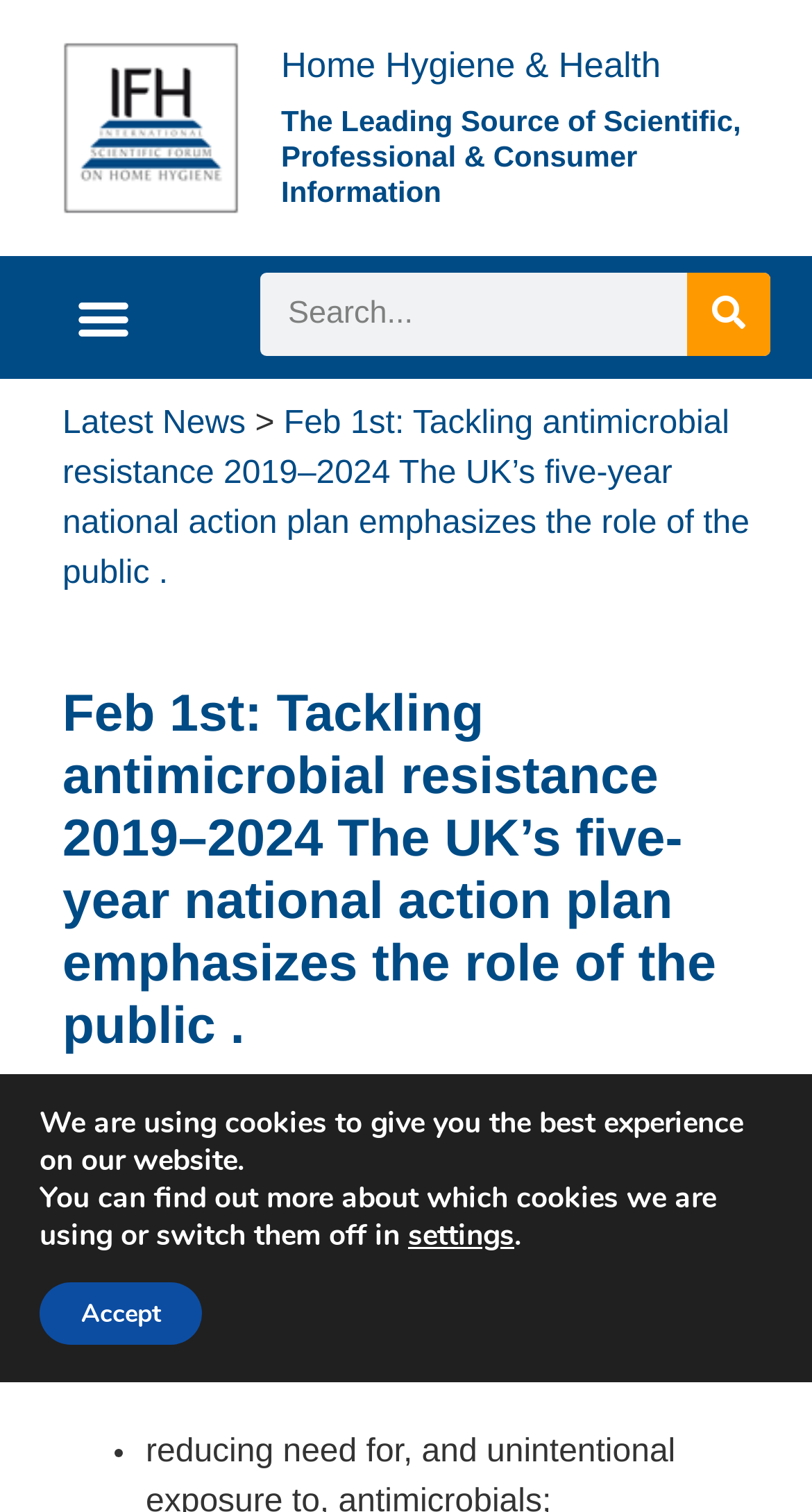Locate the bounding box coordinates of the item that should be clicked to fulfill the instruction: "Click the menu toggle button".

[0.077, 0.184, 0.177, 0.237]